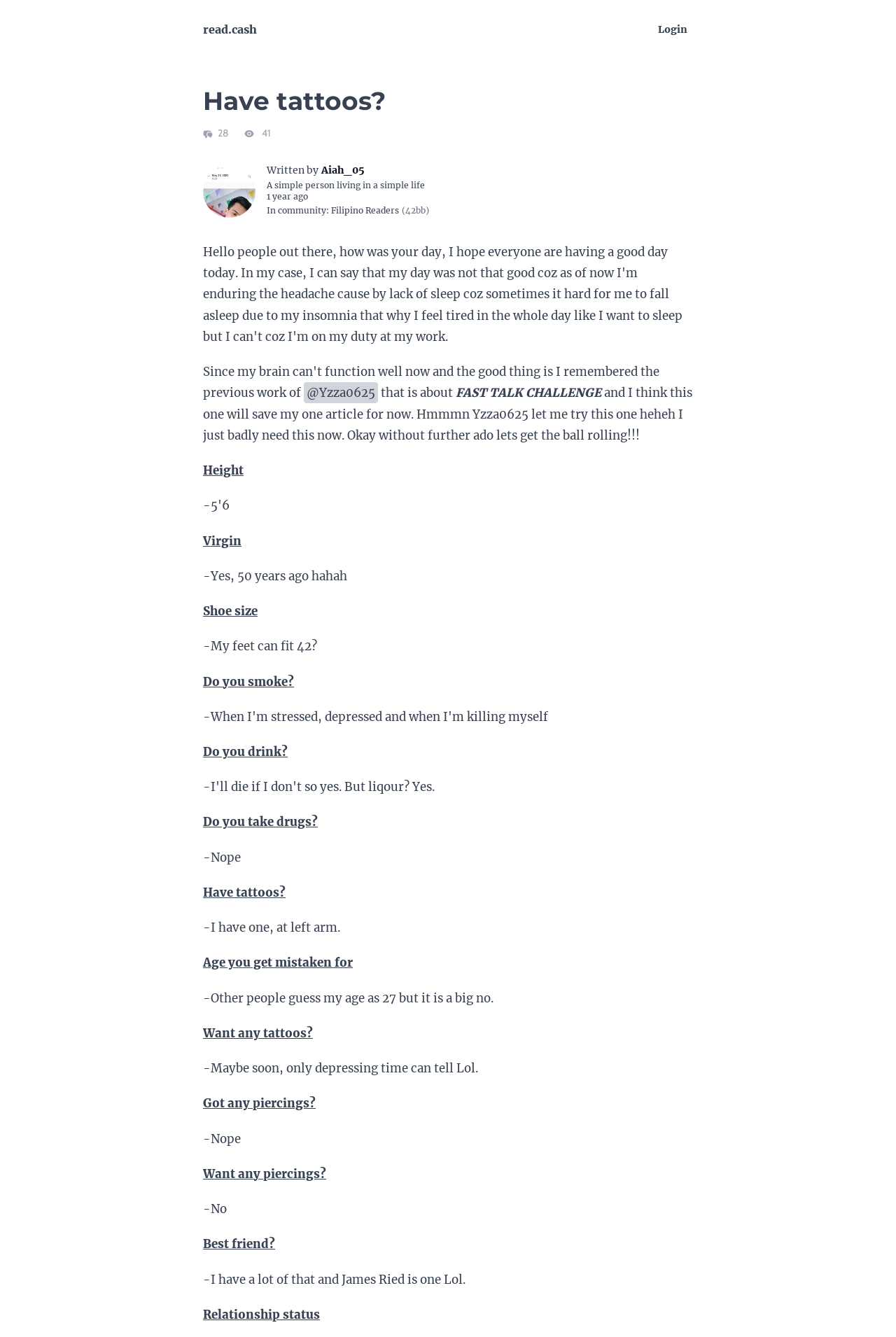Extract the bounding box coordinates for the described element: "Filipino Readers(42bb)". The coordinates should be represented as four float numbers between 0 and 1: [left, top, right, bottom].

[0.37, 0.153, 0.479, 0.161]